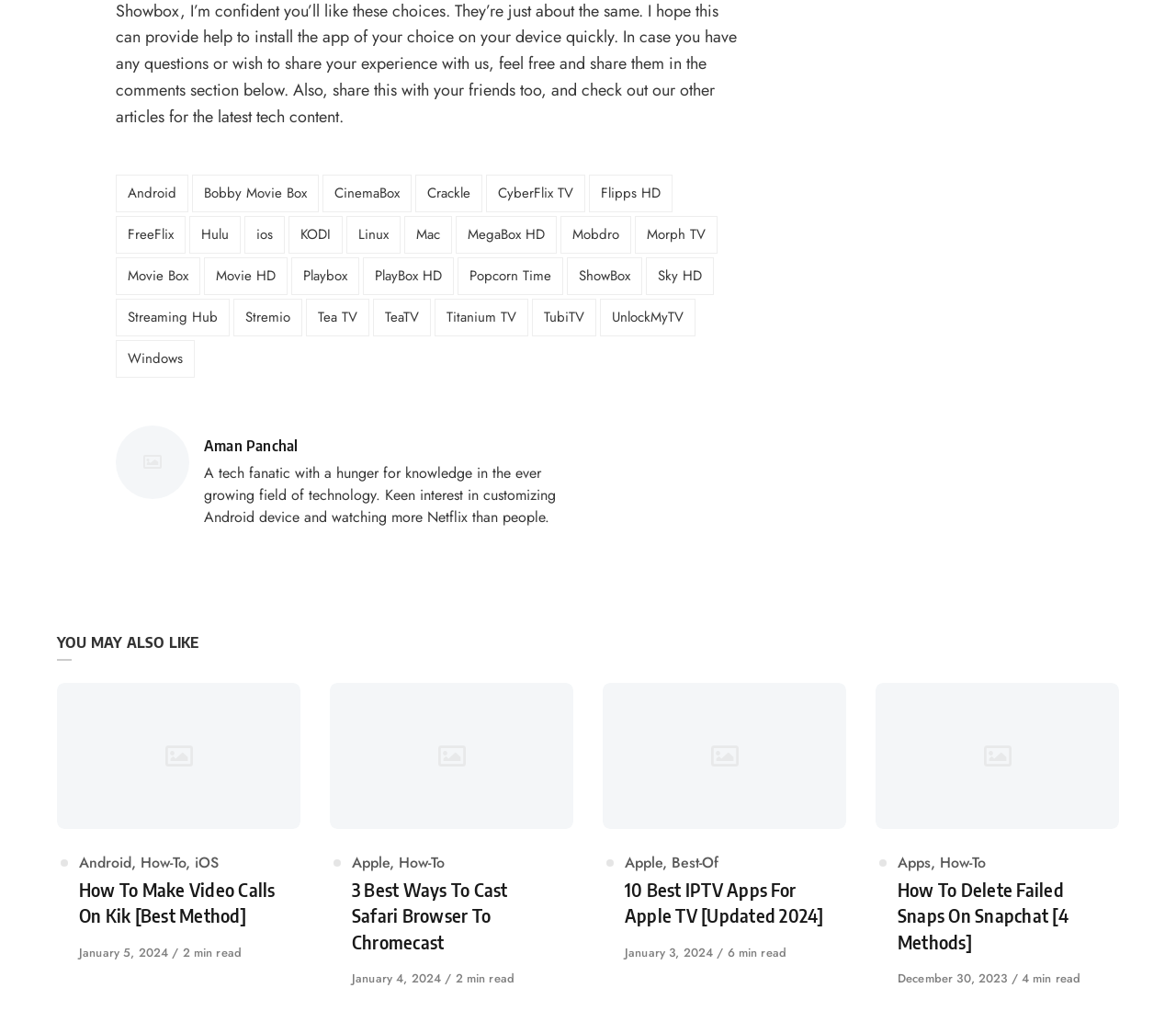Identify the bounding box coordinates for the UI element that matches this description: "December 30, 2023".

[0.763, 0.949, 0.86, 0.966]